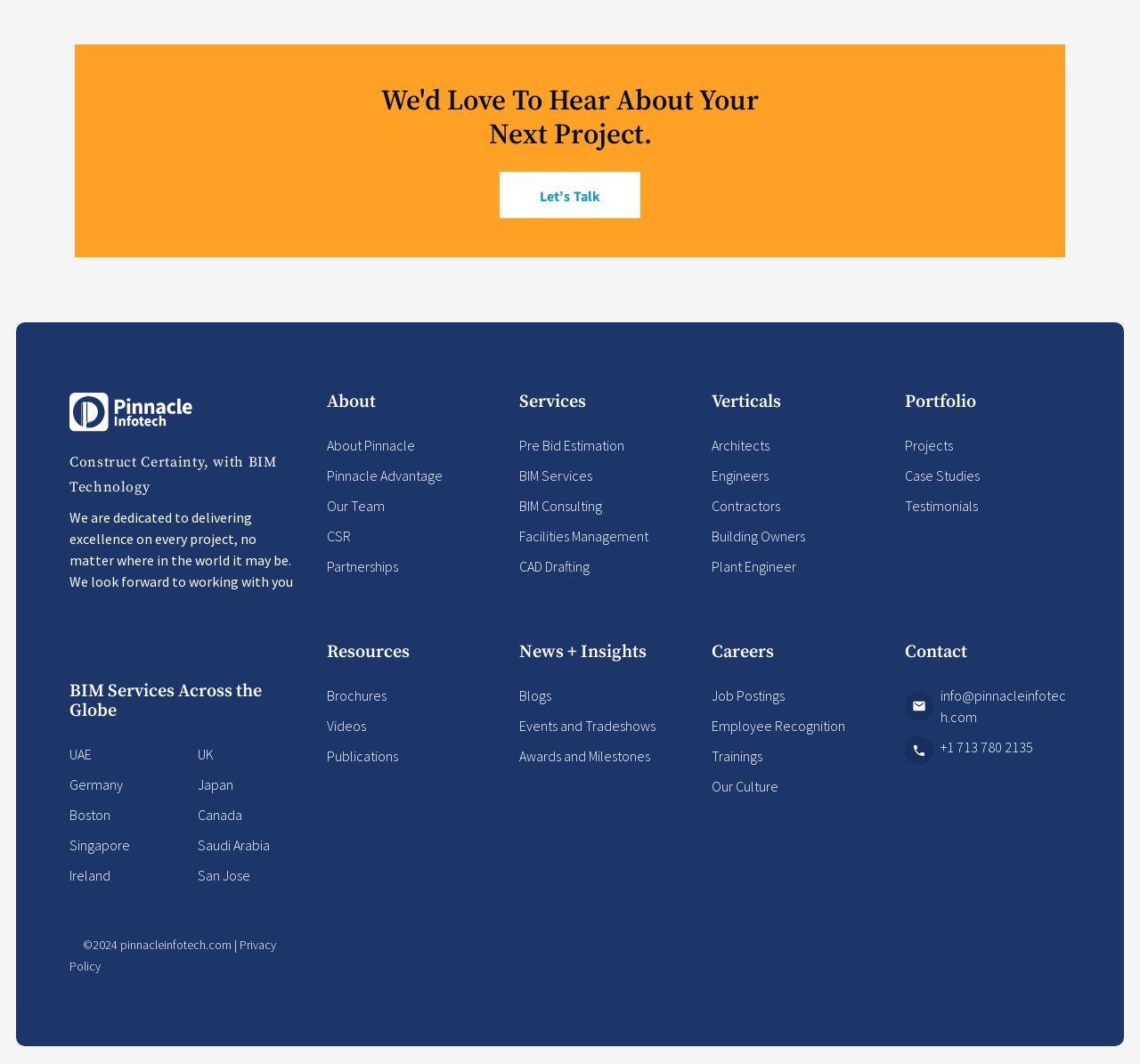Identify the bounding box coordinates of the section that should be clicked to achieve the task described: "Contact via email".

[0.793, 0.644, 0.939, 0.684]